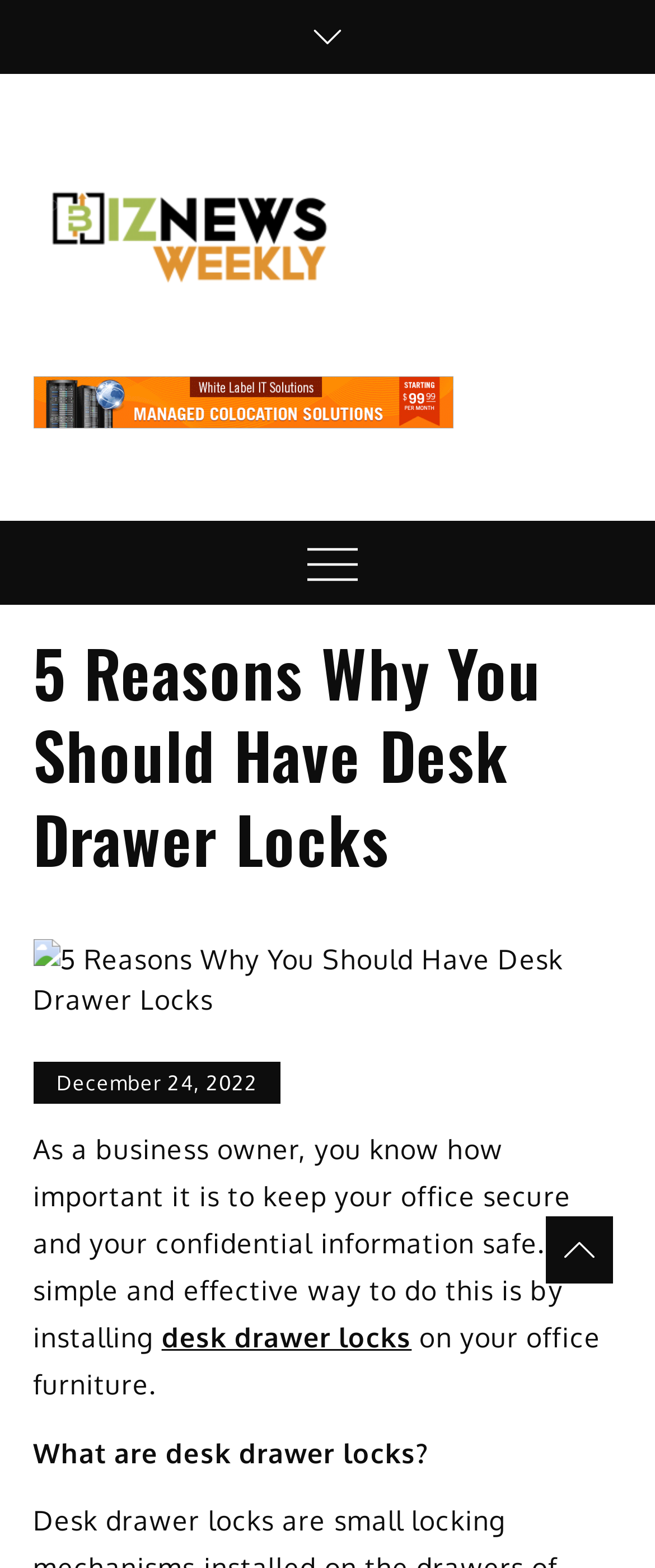Please look at the image and answer the question with a detailed explanation: When was the article published?

I determined the publication date of the article by looking at the link 'December 24, 2022' located at [0.05, 0.677, 0.429, 0.704] which suggests that the article was published on December 24, 2022.